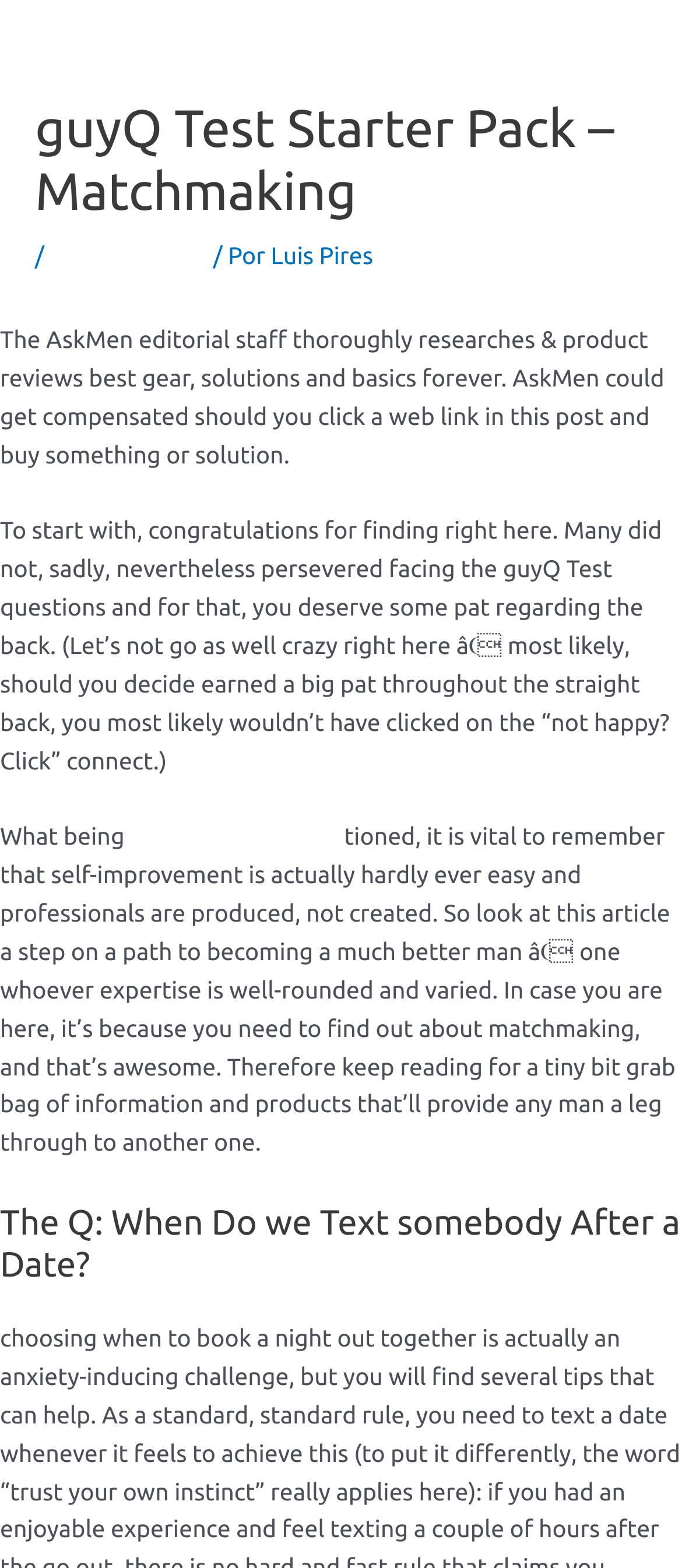Locate the bounding box coordinates for the element described below: "Uncategorized". The coordinates must be four float values between 0 and 1, formatted as [left, top, right, bottom].

[0.073, 0.154, 0.305, 0.171]